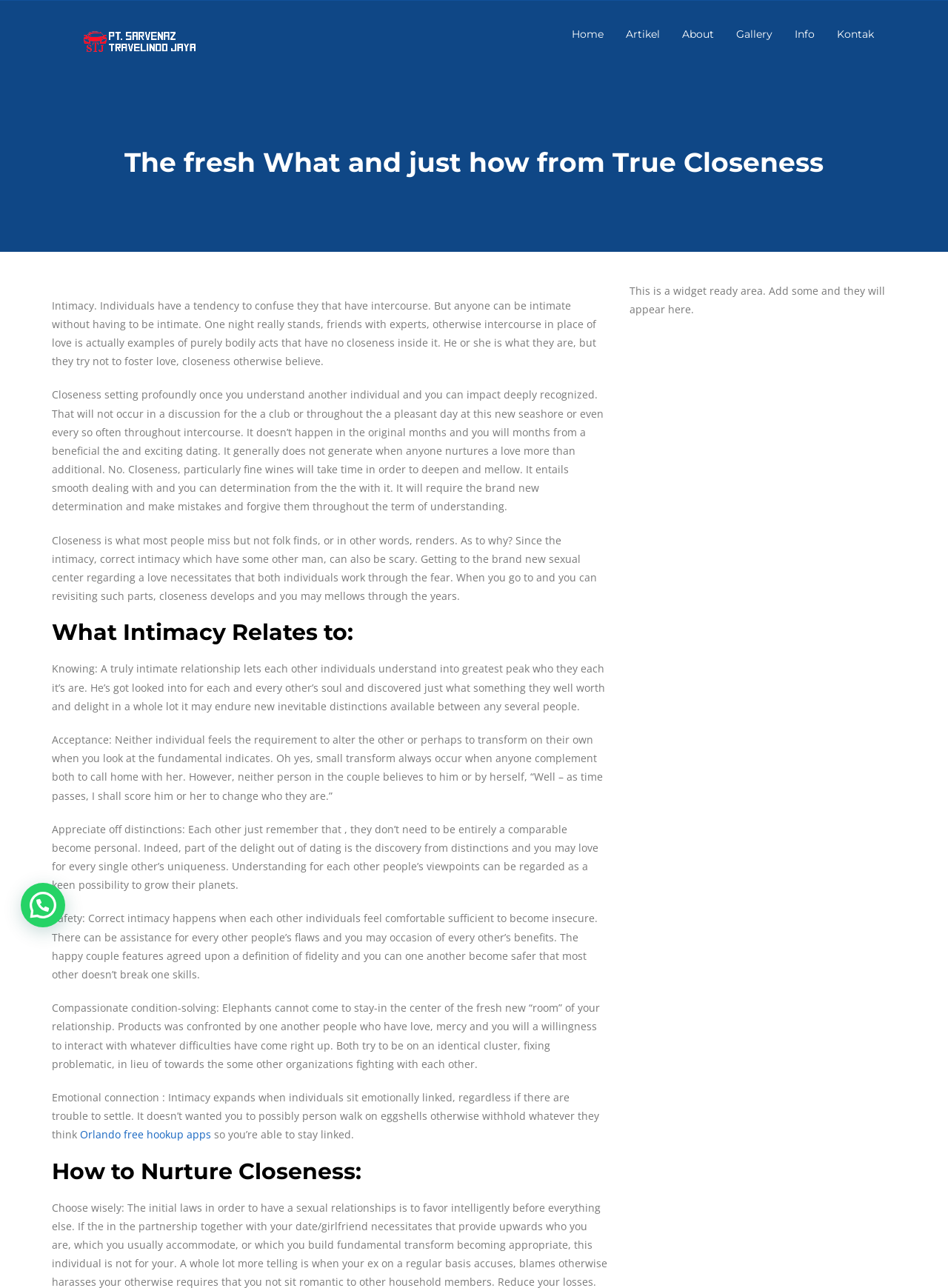What is the role of forgiveness in intimacy?
Using the image as a reference, give an elaborate response to the question.

The webpage suggests that forgiveness is necessary for intimacy to develop, as it involves making mistakes and learning from them, and being willing to forgive each other for past hurts and mistakes.